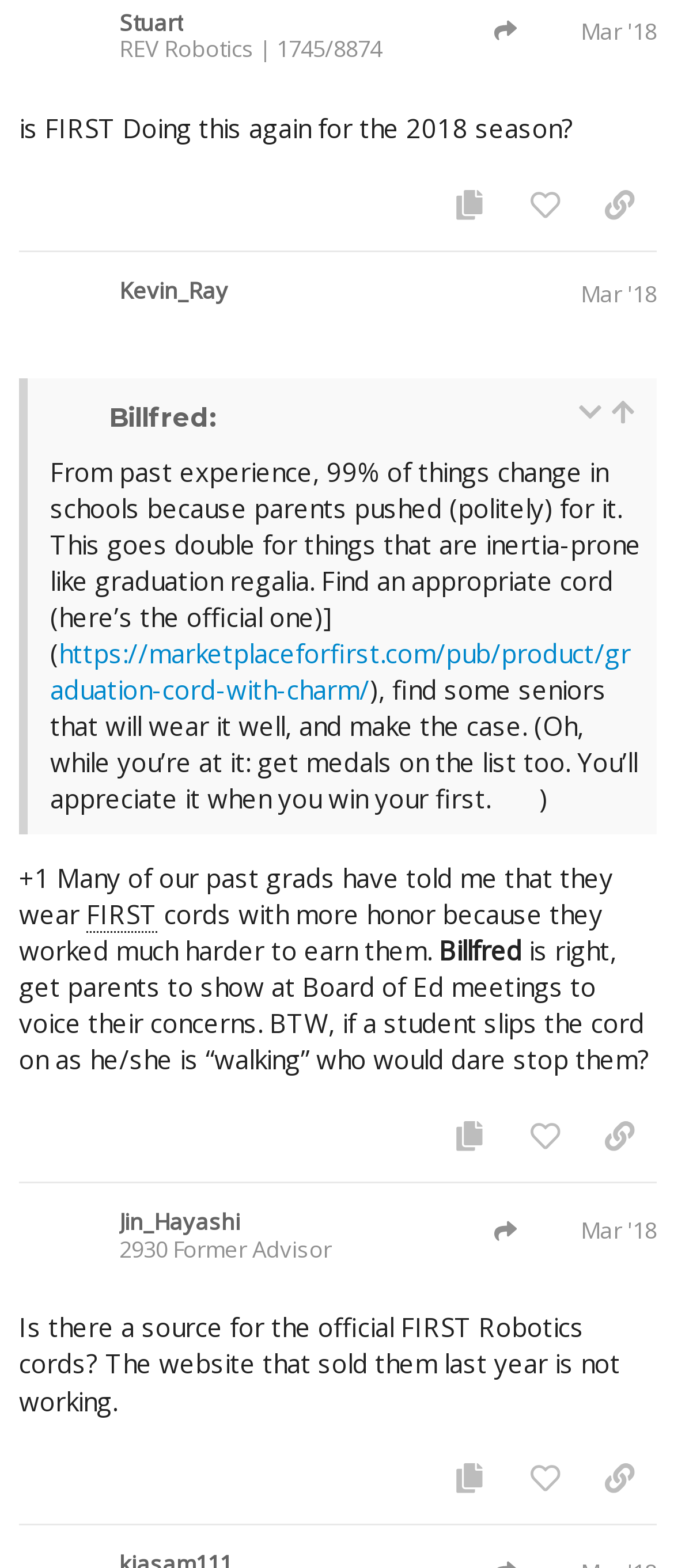Please examine the image and answer the question with a detailed explanation:
How many posts are on this page?

I counted the number of regions with the label 'post #...' and found three: post #16, post #17, and an unnumbered post at the top.